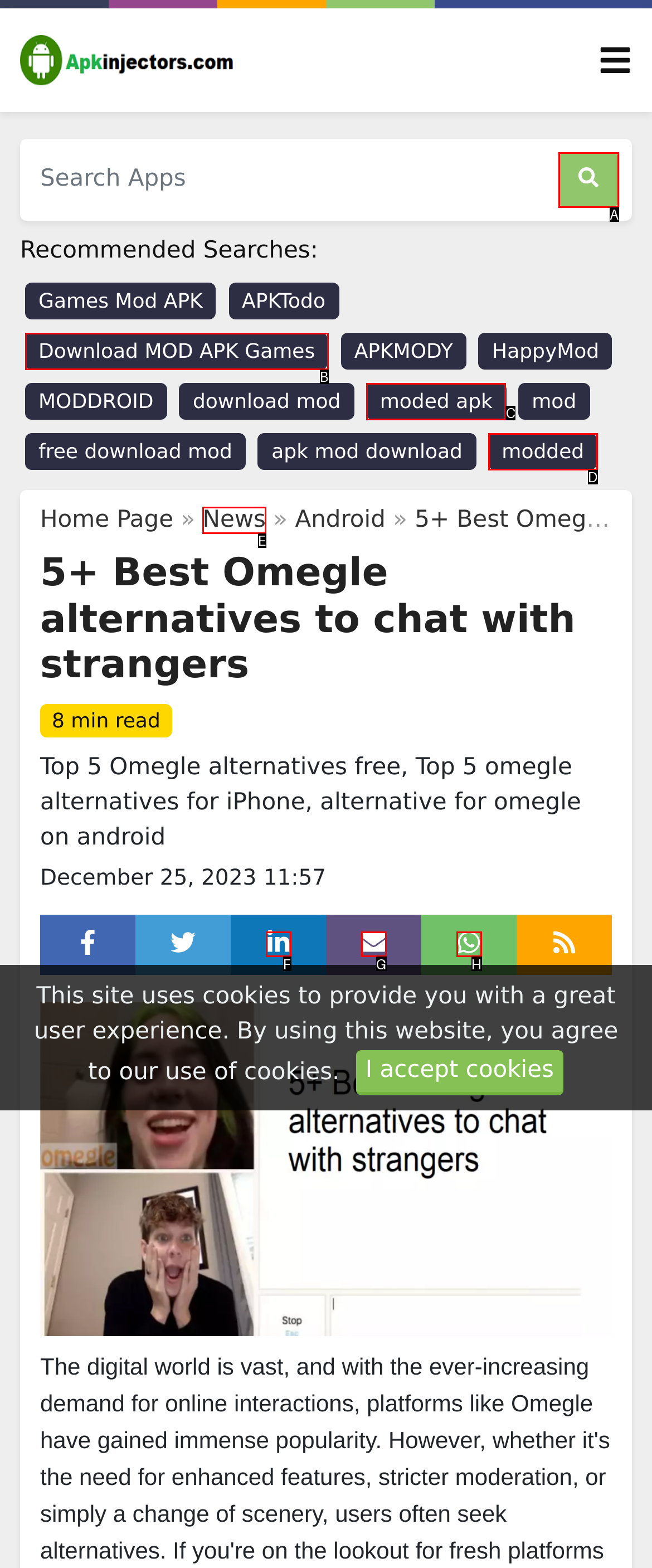Identify the HTML element that corresponds to the description: Download MOD APK Games
Provide the letter of the matching option from the given choices directly.

B